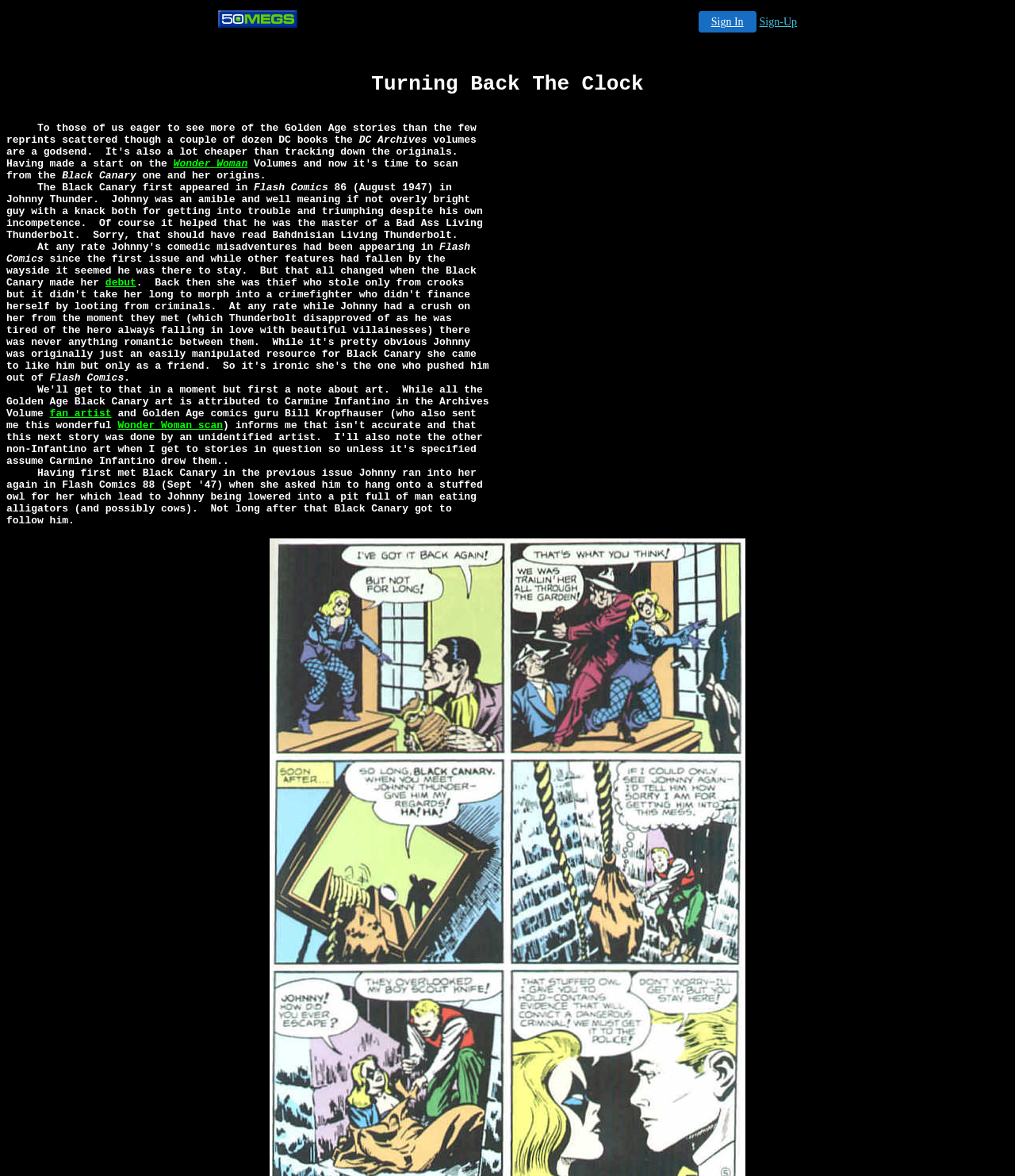Answer the following query with a single word or phrase:
What is the era of comics being discussed in the webpage?

Golden Age